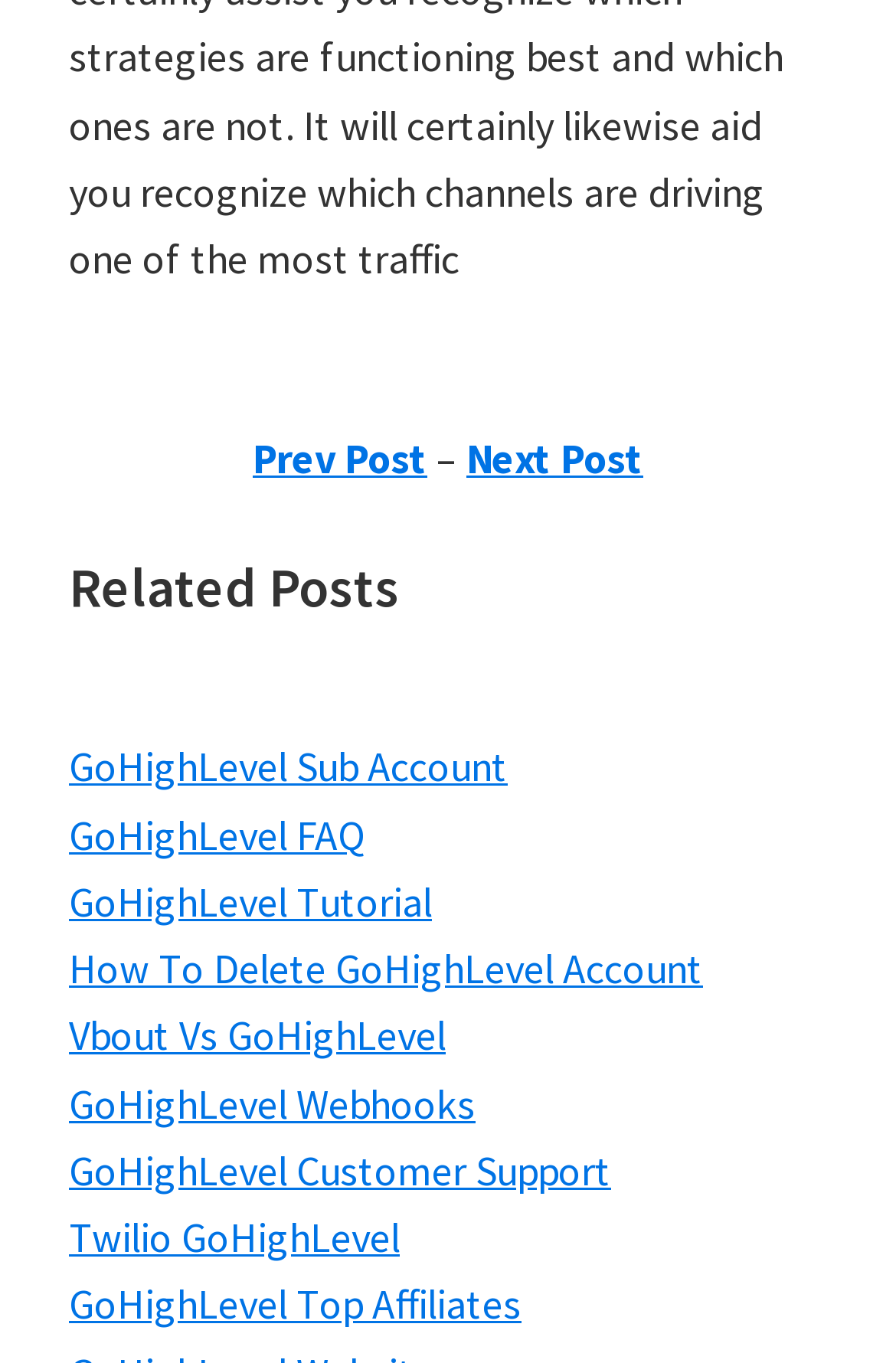Show the bounding box coordinates of the element that should be clicked to complete the task: "go to previous post".

[0.282, 0.316, 0.477, 0.355]